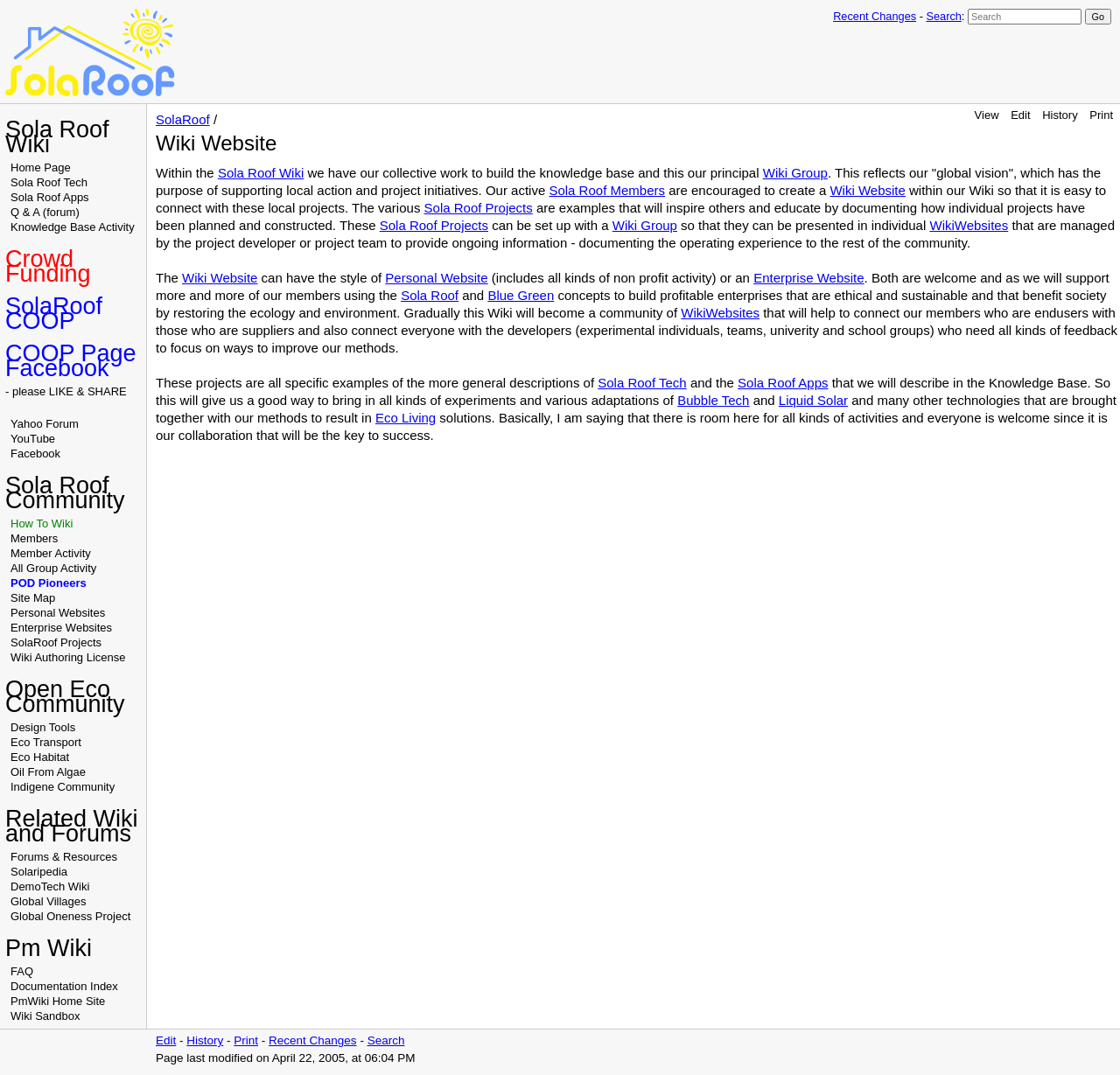Identify the bounding box of the UI component described as: "All Group Activity".

[0.009, 0.522, 0.086, 0.535]